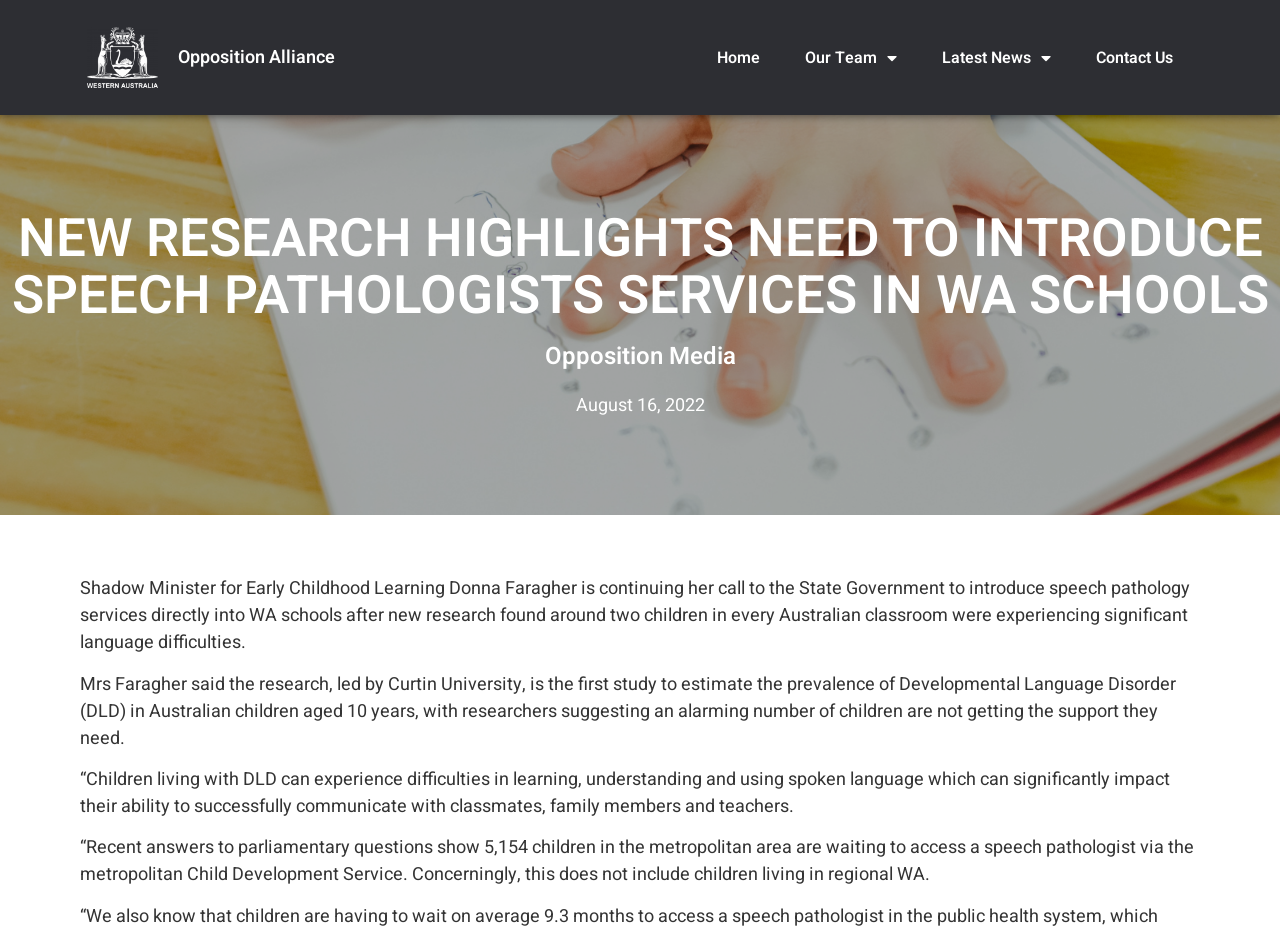Who is calling for speech pathology services in WA schools?
Please provide a full and detailed response to the question.

According to the webpage, Shadow Minister for Early Childhood Learning Donna Faragher is continuing her call to the State Government to introduce speech pathology services directly into WA schools.